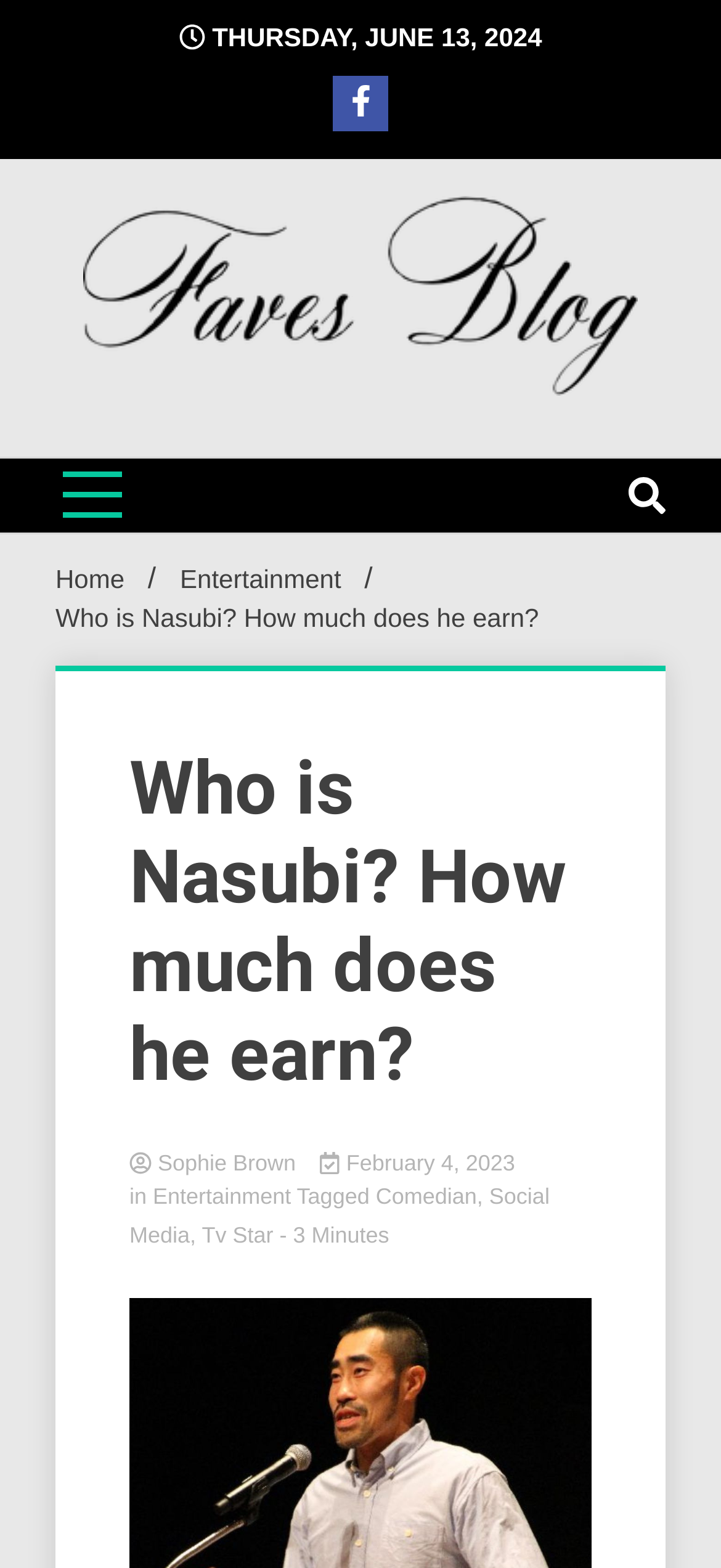Identify the bounding box coordinates for the element you need to click to achieve the following task: "Click on Favesblog link". Provide the bounding box coordinates as four float numbers between 0 and 1, in the form [left, top, right, bottom].

[0.115, 0.125, 0.885, 0.259]